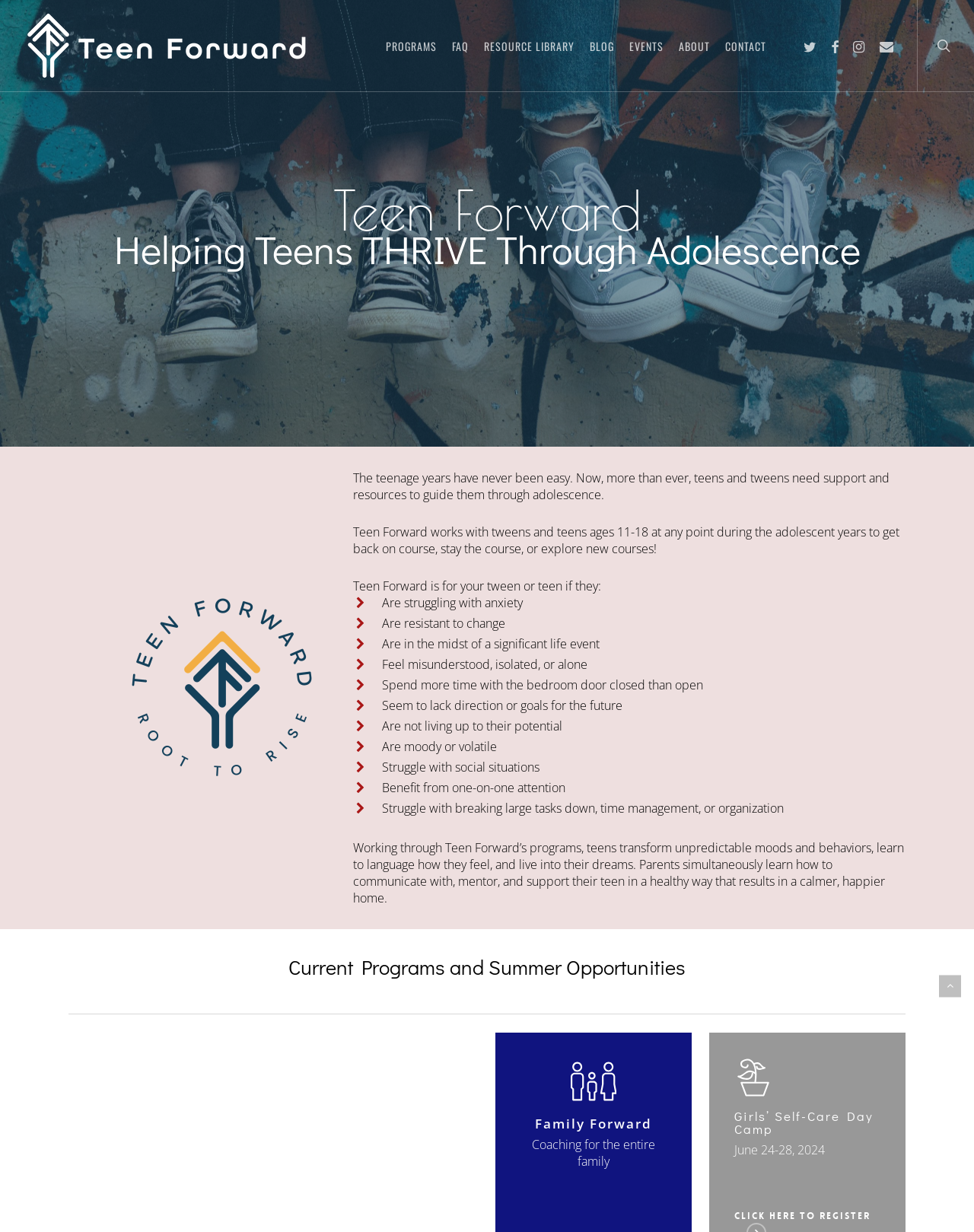Please determine the bounding box coordinates, formatted as (top-left x, top-left y, bottom-right x, bottom-right y), with all values as floating point numbers between 0 and 1. Identify the bounding box of the region described as: Resource Library

[0.489, 0.033, 0.598, 0.042]